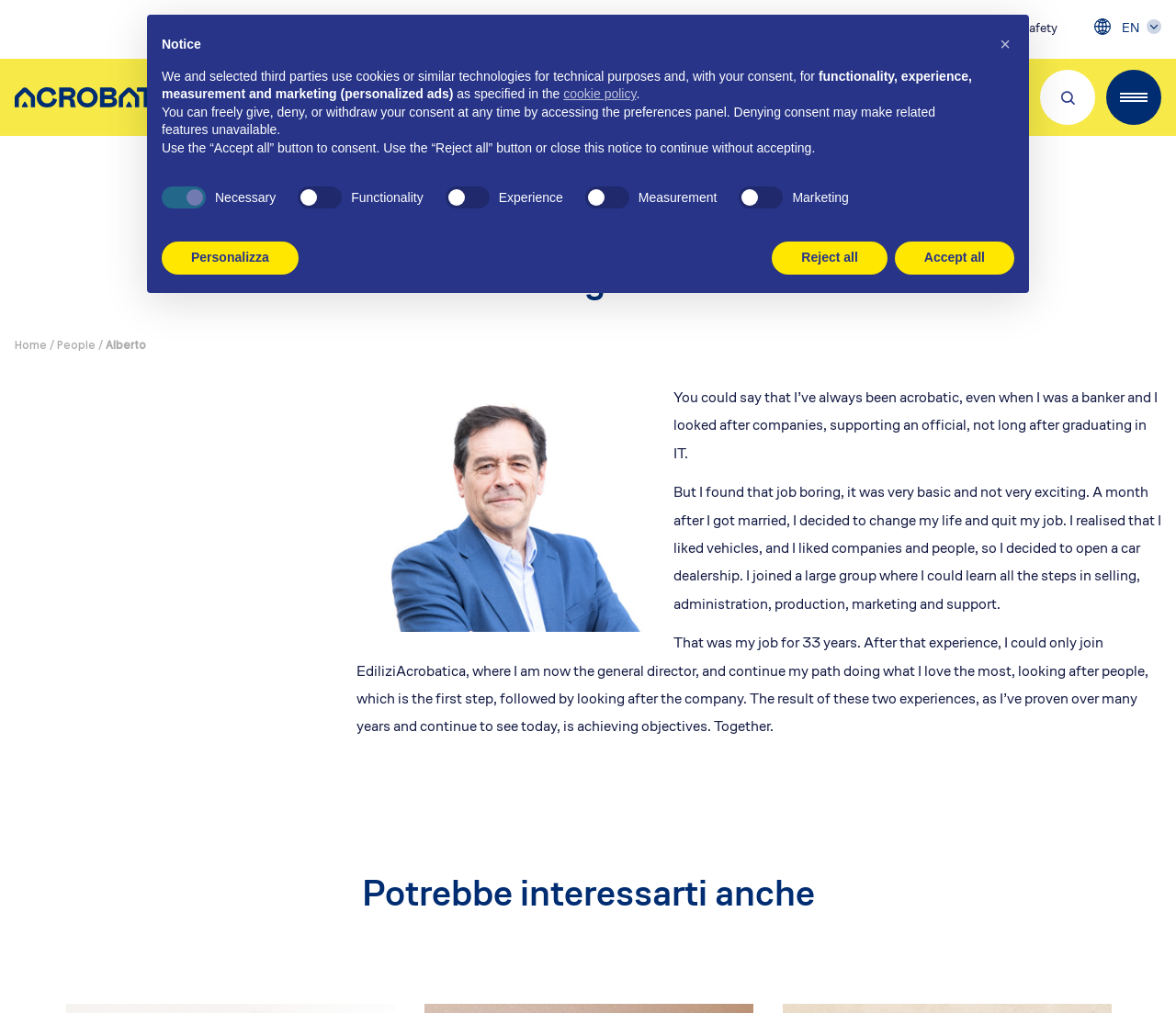Please pinpoint the bounding box coordinates for the region I should click to adhere to this instruction: "Select English language".

[0.954, 0.019, 0.969, 0.035]